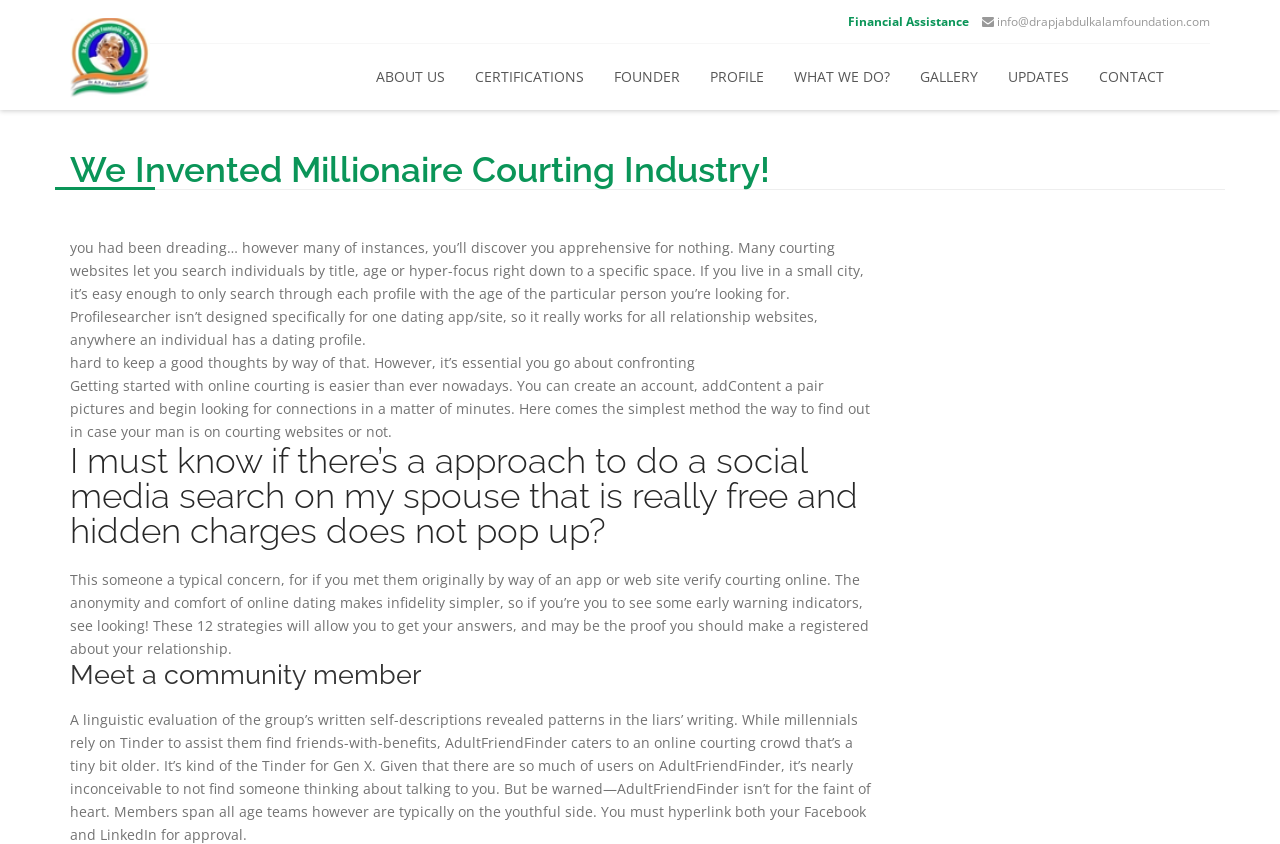Find the headline of the webpage and generate its text content.

We Invented Millionaire Courting Industry!